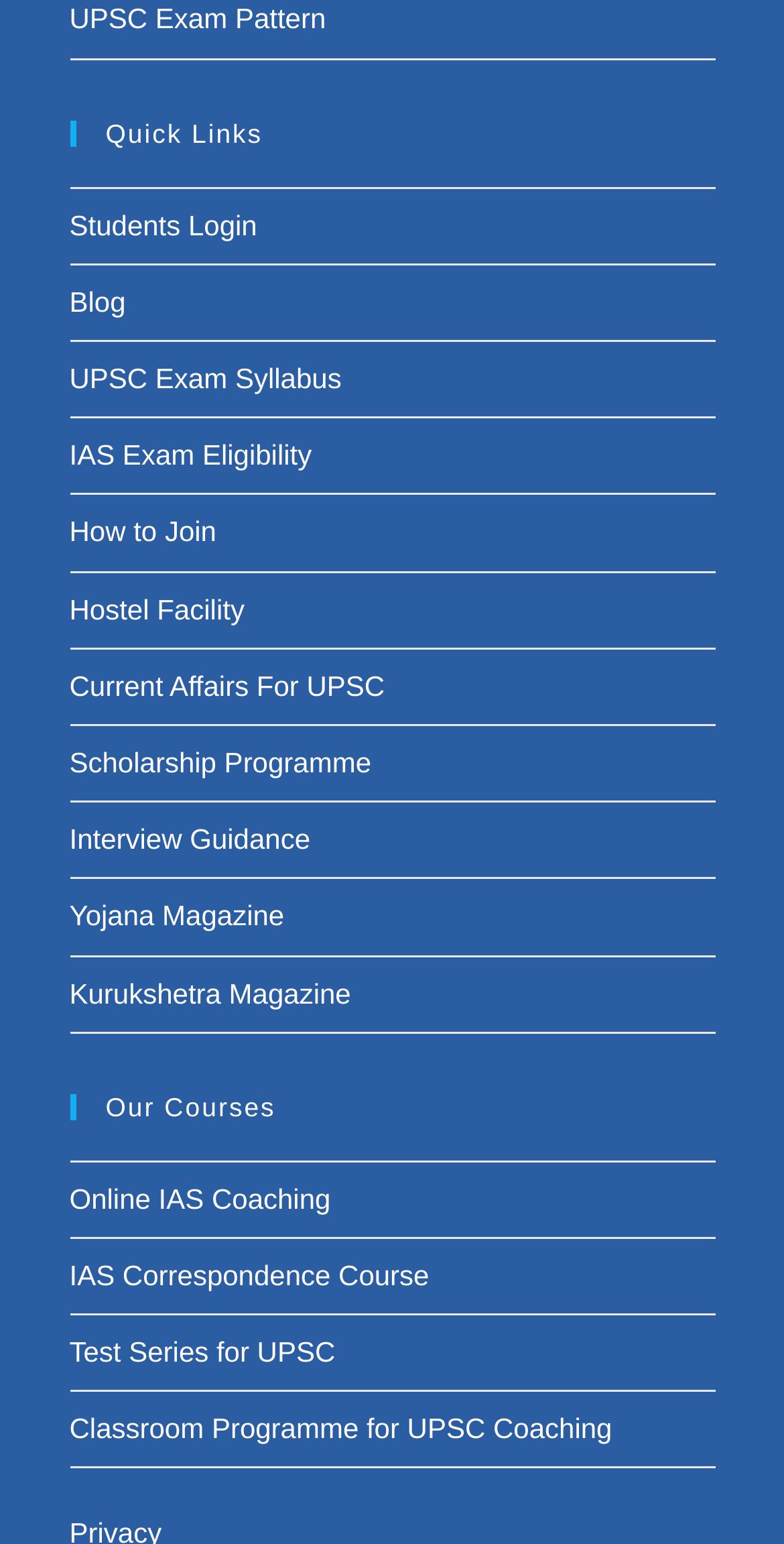Specify the bounding box coordinates (top-left x, top-left y, bottom-right x, bottom-right y) of the UI element in the screenshot that matches this description: Latest News

None